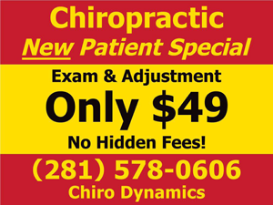Please provide a comprehensive response to the question below by analyzing the image: 
How much does the exam and adjustment cost?

The advertisement explicitly states that the exam and adjustment cost $49, which is highlighted prominently in large black text.